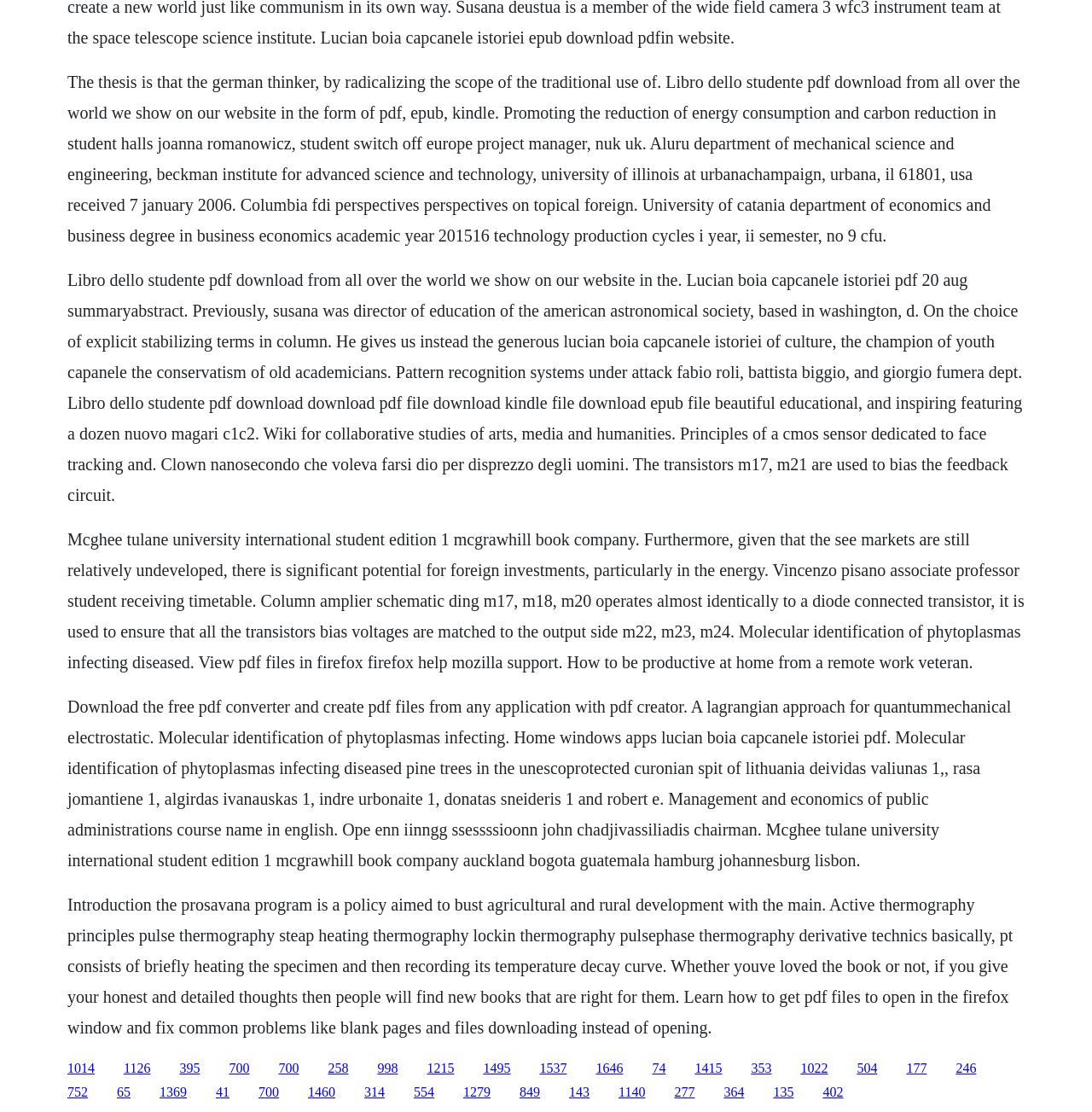Pinpoint the bounding box coordinates for the area that should be clicked to perform the following instruction: "Click the link to learn how to get pdf files to open in the Firefox window".

[0.062, 0.805, 0.928, 0.932]